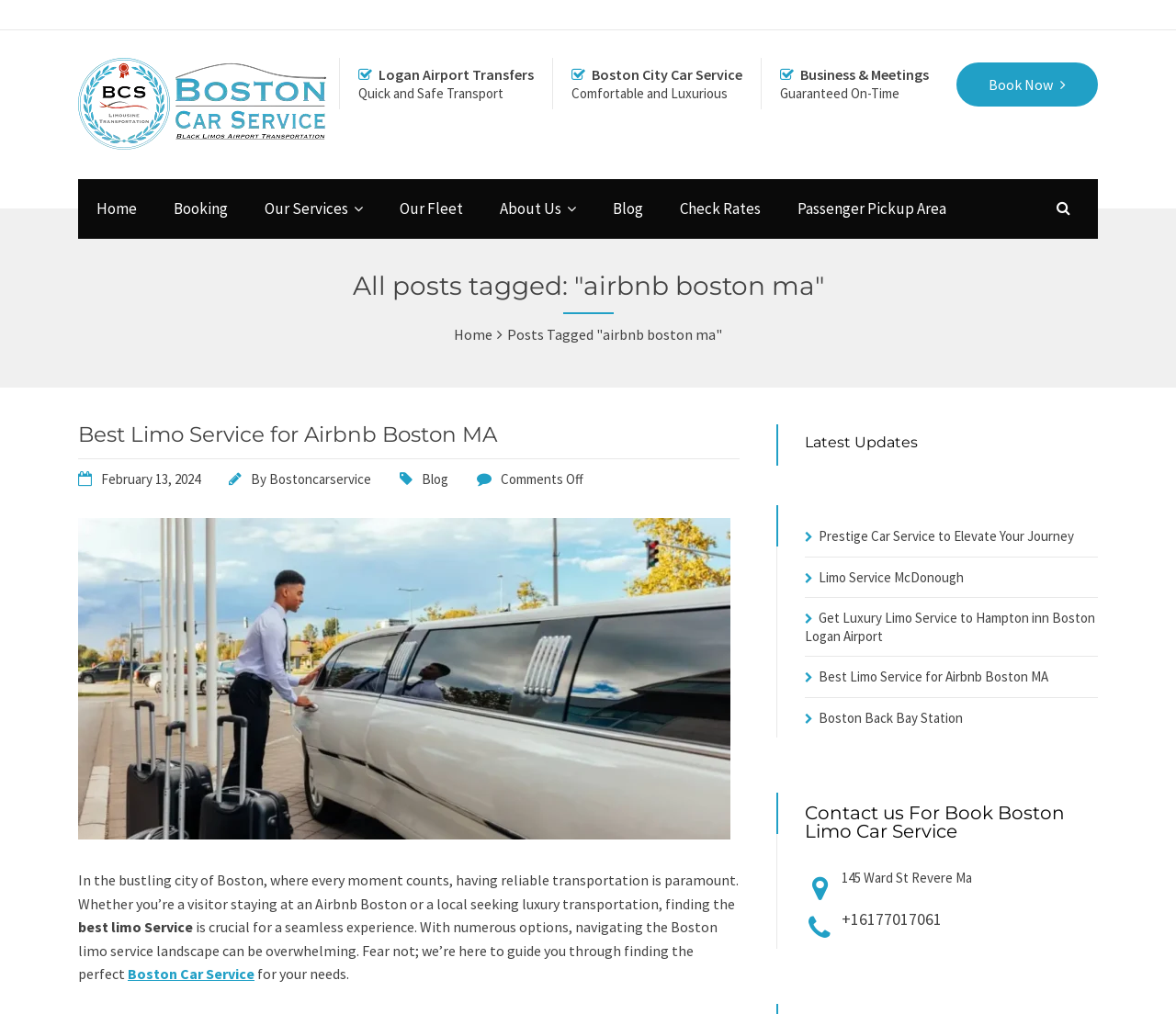Return the bounding box coordinates of the UI element that corresponds to this description: "February 13, 2024". The coordinates must be given as four float numbers in the range of 0 and 1, [left, top, right, bottom].

[0.086, 0.464, 0.17, 0.481]